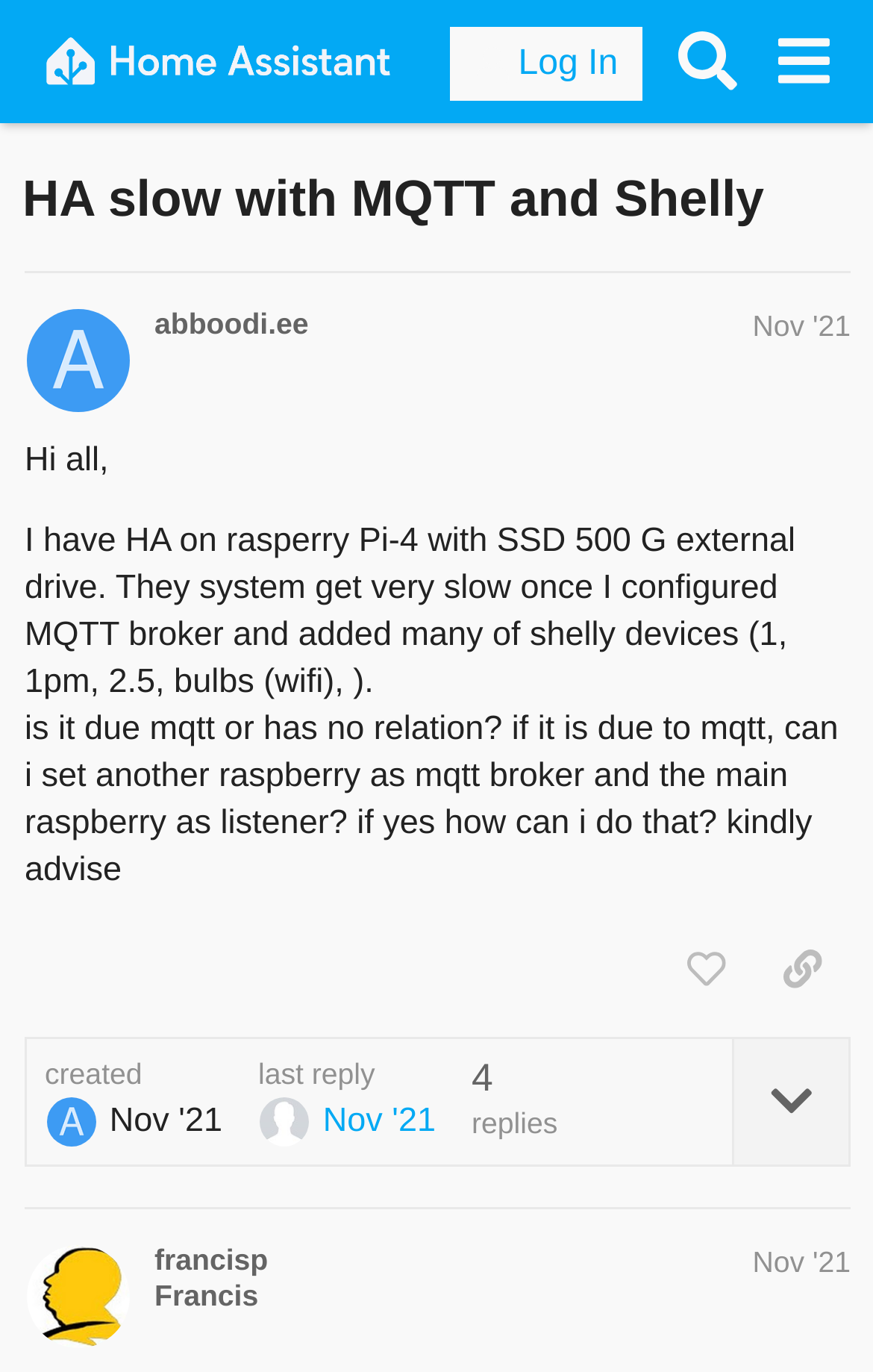How many buttons are there in the top navigation bar?
Please interpret the details in the image and answer the question thoroughly.

There are three buttons in the top navigation bar: 'Log In', 'Search', and 'menu'. These buttons are located at the top-right corner of the webpage.